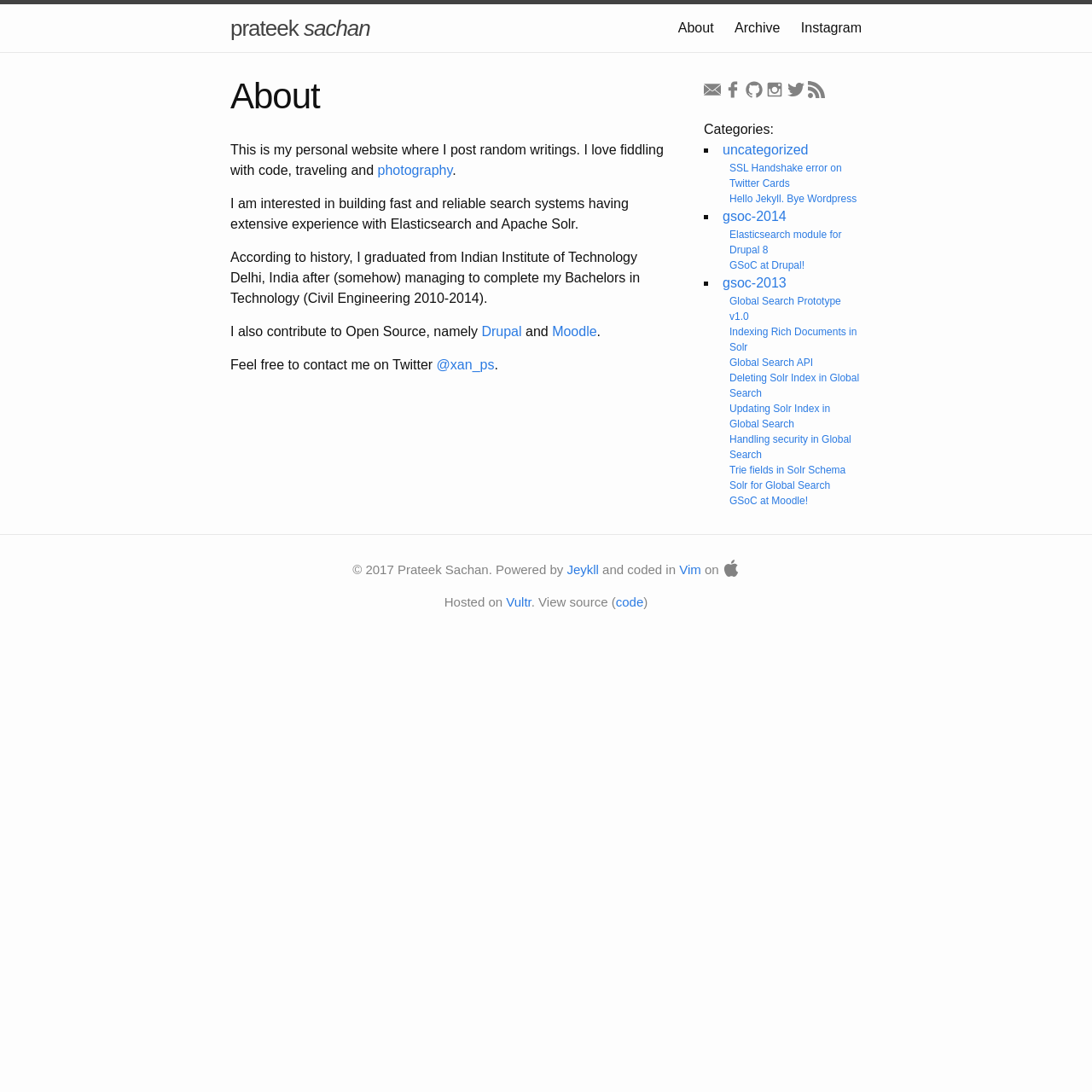What is the author's Twitter handle?
Using the information from the image, answer the question thoroughly.

The author's Twitter handle can be found in the last paragraph of the article section, which mentions that the author can be contacted on Twitter at @xan_ps.